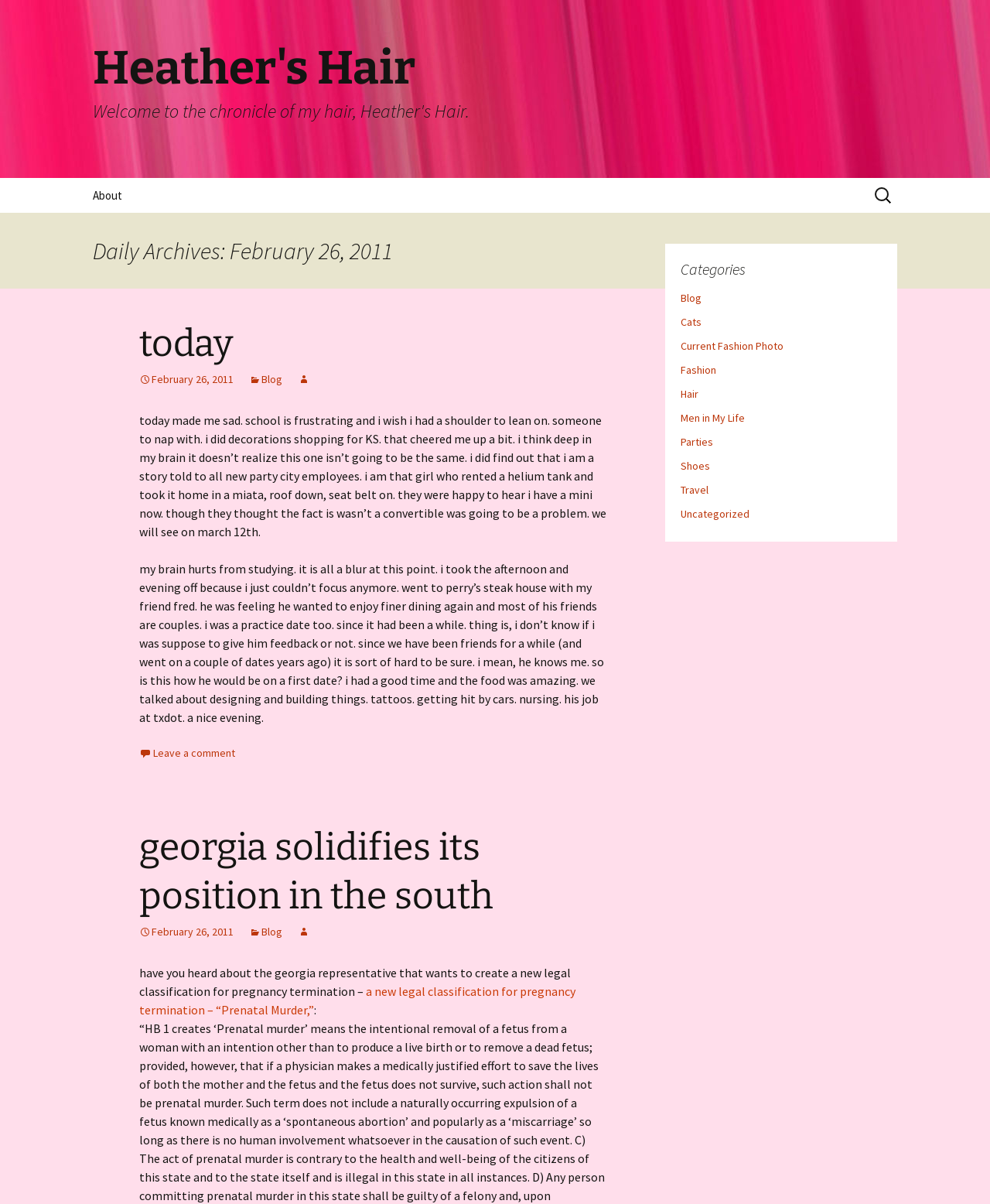Please reply with a single word or brief phrase to the question: 
What is the category of the blog post 'georgia solidifies its position in the south'?

Blog